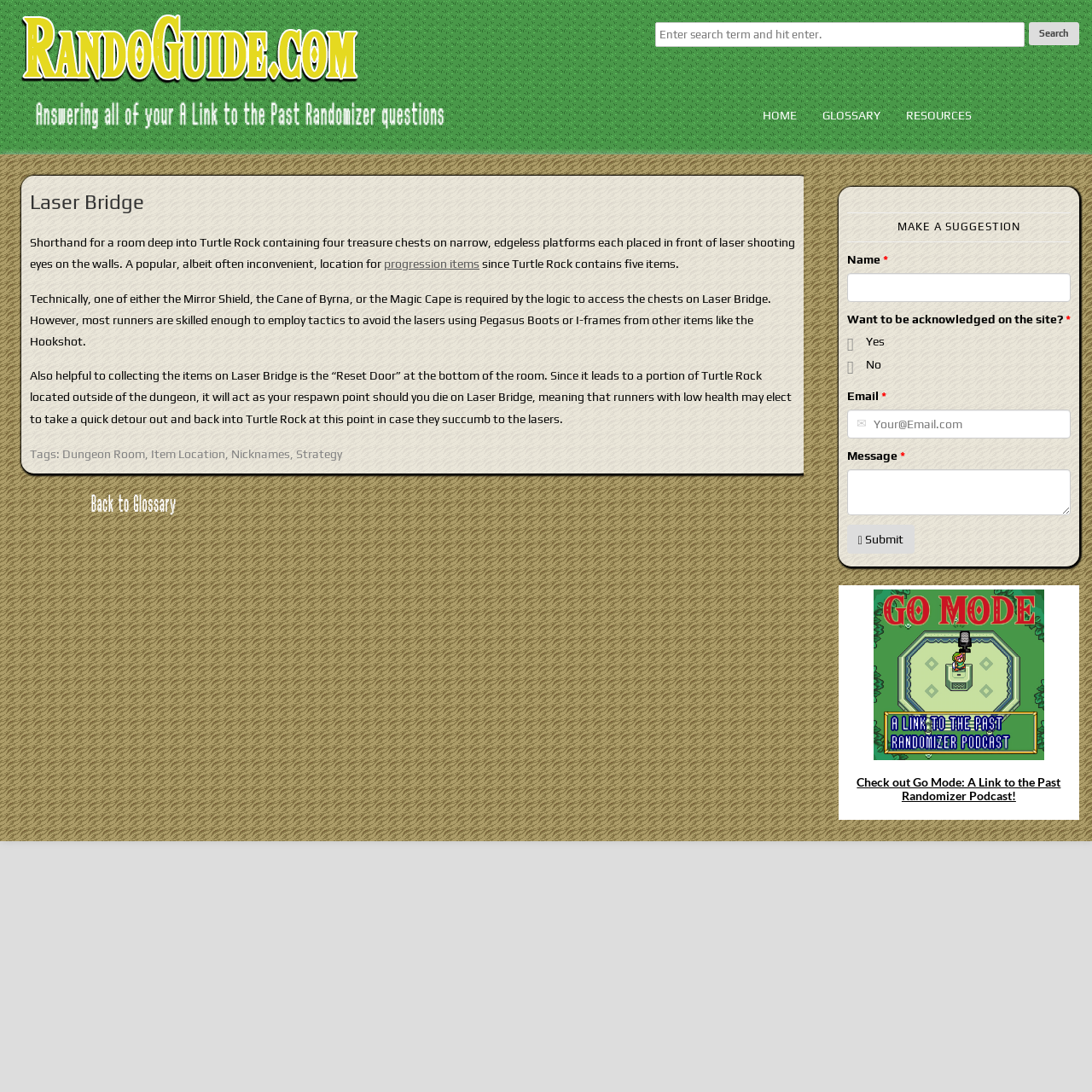Extract the bounding box for the UI element that matches this description: "placeholder="Your@Email.com"".

[0.776, 0.375, 0.98, 0.401]